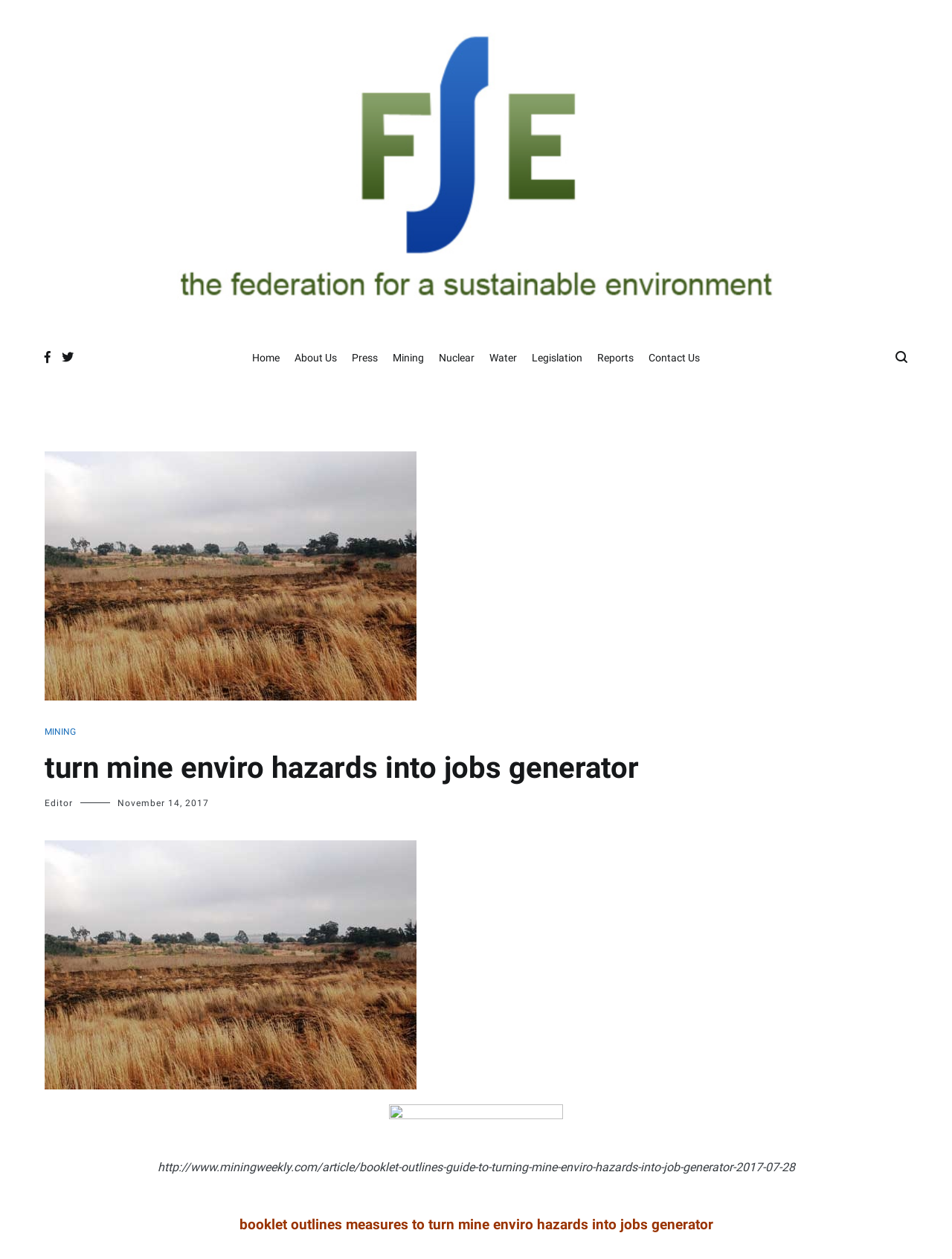Provide the bounding box coordinates of the section that needs to be clicked to accomplish the following instruction: "View article about booklet outlines measures to turn mine enviro hazards into jobs generator."

[0.047, 0.952, 0.953, 0.985]